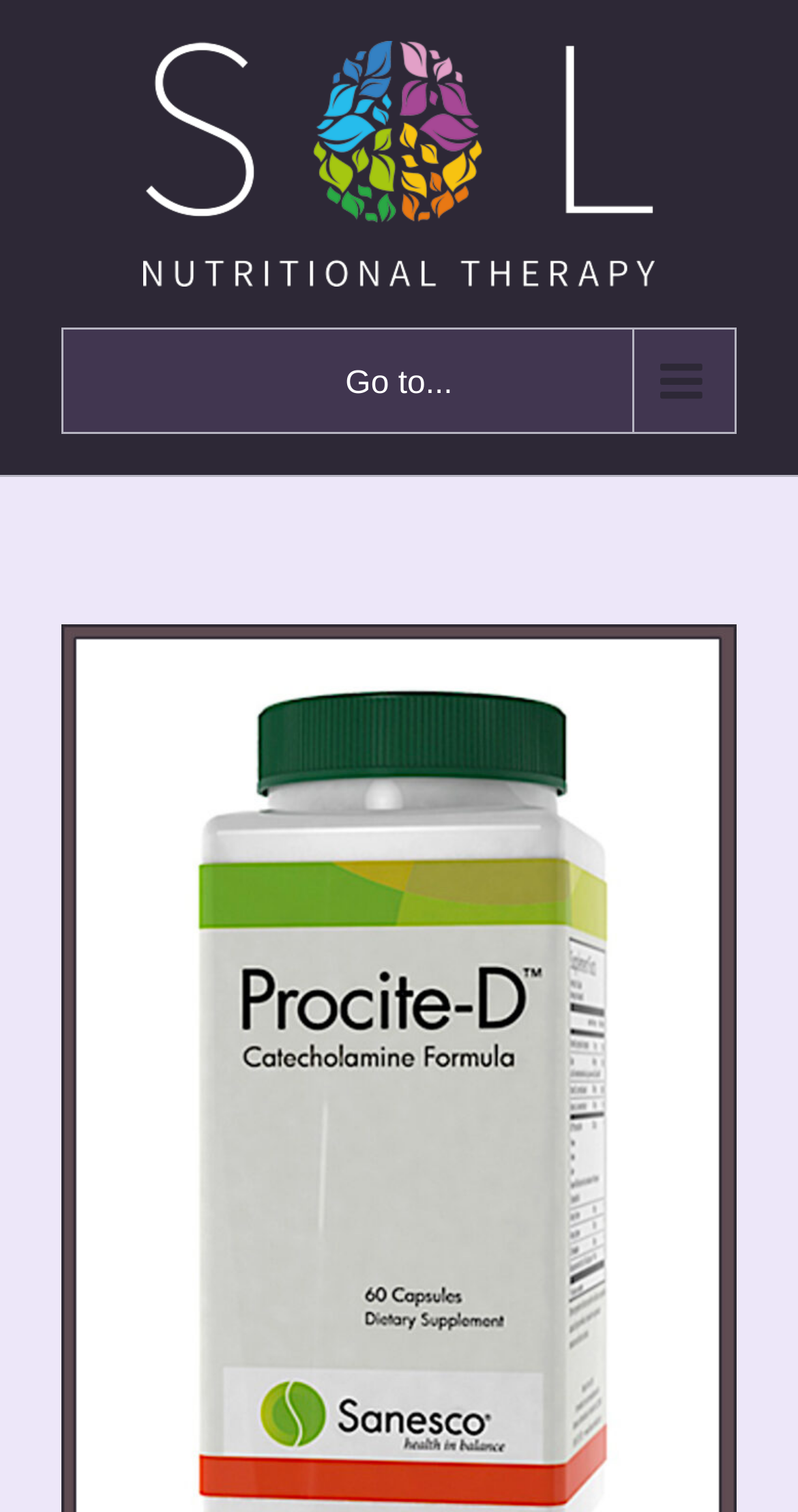Identify the bounding box coordinates for the UI element described as follows: Will Writers in North Petherton. Use the format (top-left x, top-left y, bottom-right x, bottom-right y) and ensure all values are floating point numbers between 0 and 1.

None